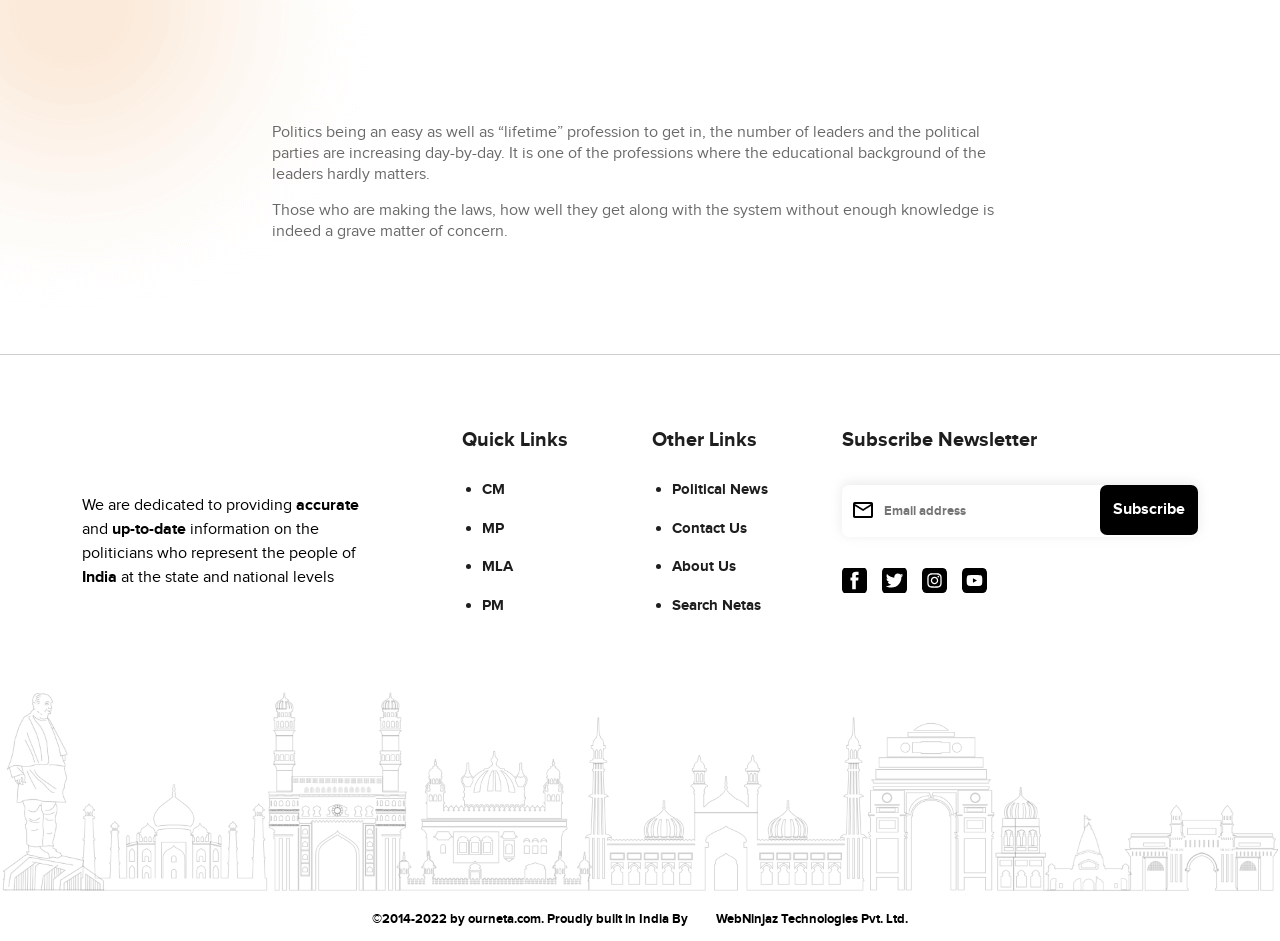Respond concisely with one word or phrase to the following query:
What is the name of the company that built this website?

WebNinjaz Technologies Pvt. Ltd.